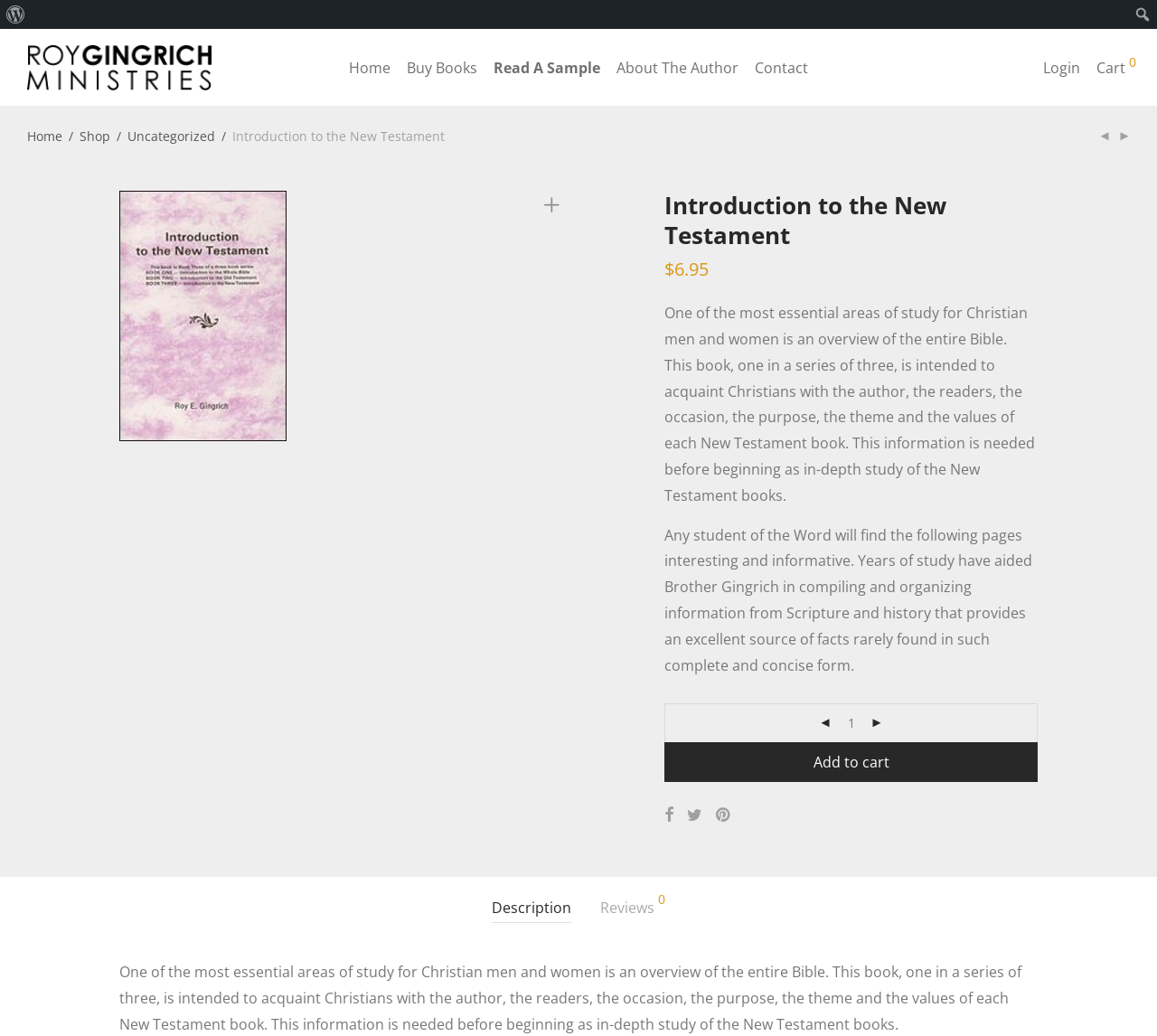Locate the bounding box of the UI element described in the following text: "Shop".

[0.069, 0.12, 0.095, 0.144]